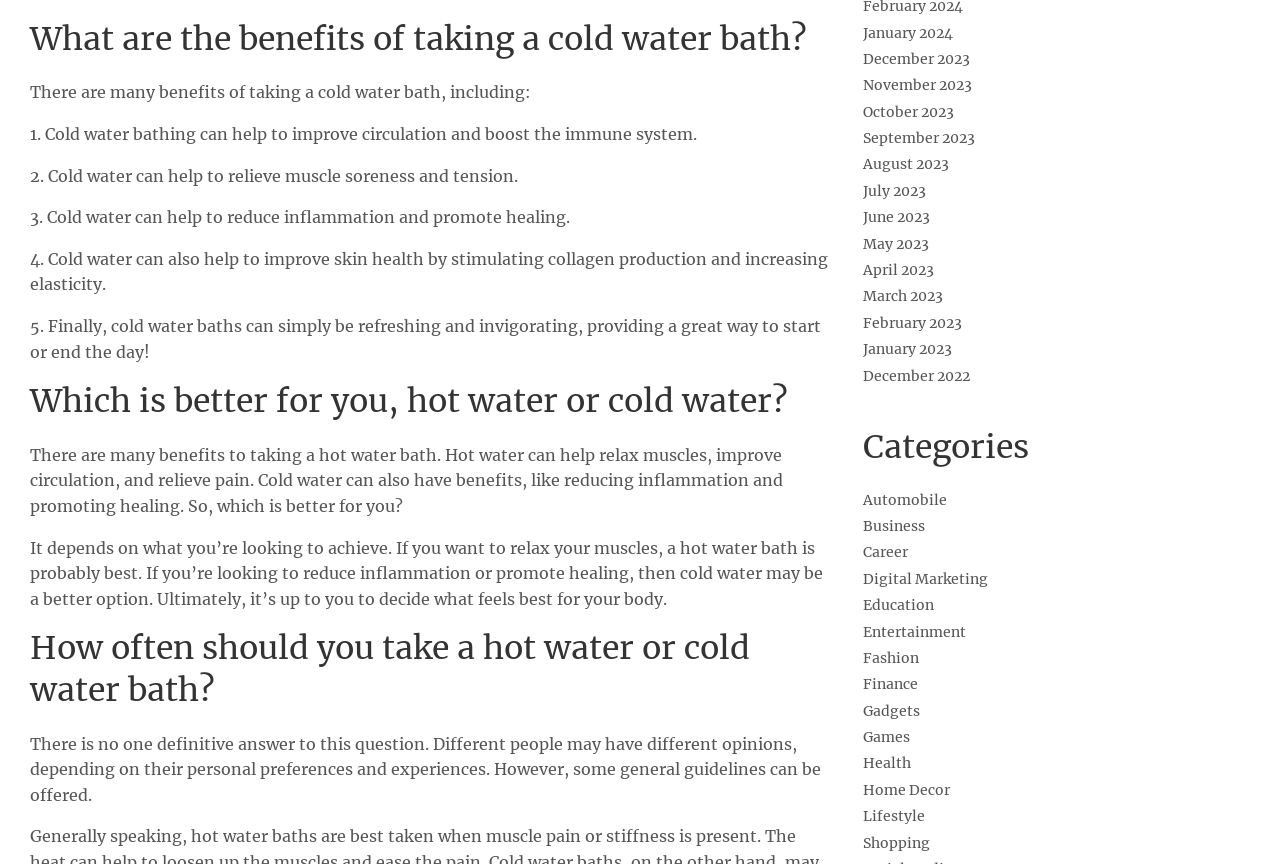Find the bounding box coordinates of the clickable area required to complete the following action: "Learn about 'Which is better for you, hot water or cold water?'".

[0.023, 0.441, 0.651, 0.489]